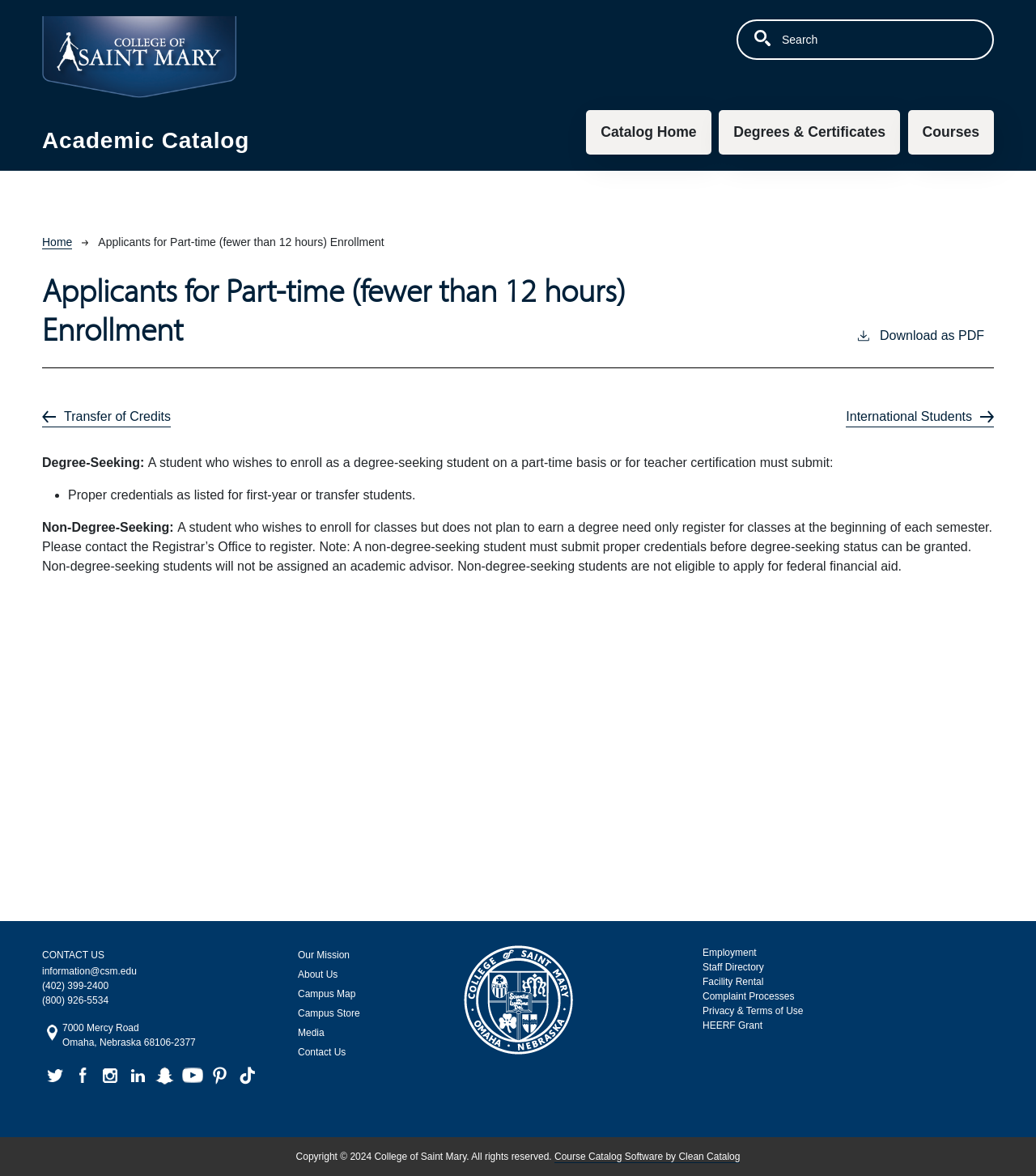Observe the image and answer the following question in detail: What is the name of the college?

I found the answer by looking at the root element 'Applicants for Part-time (fewer than 12 hours) Enrollment | College of Saint Mary' and the image 'College of Saint Mary' at the bottom of the page.